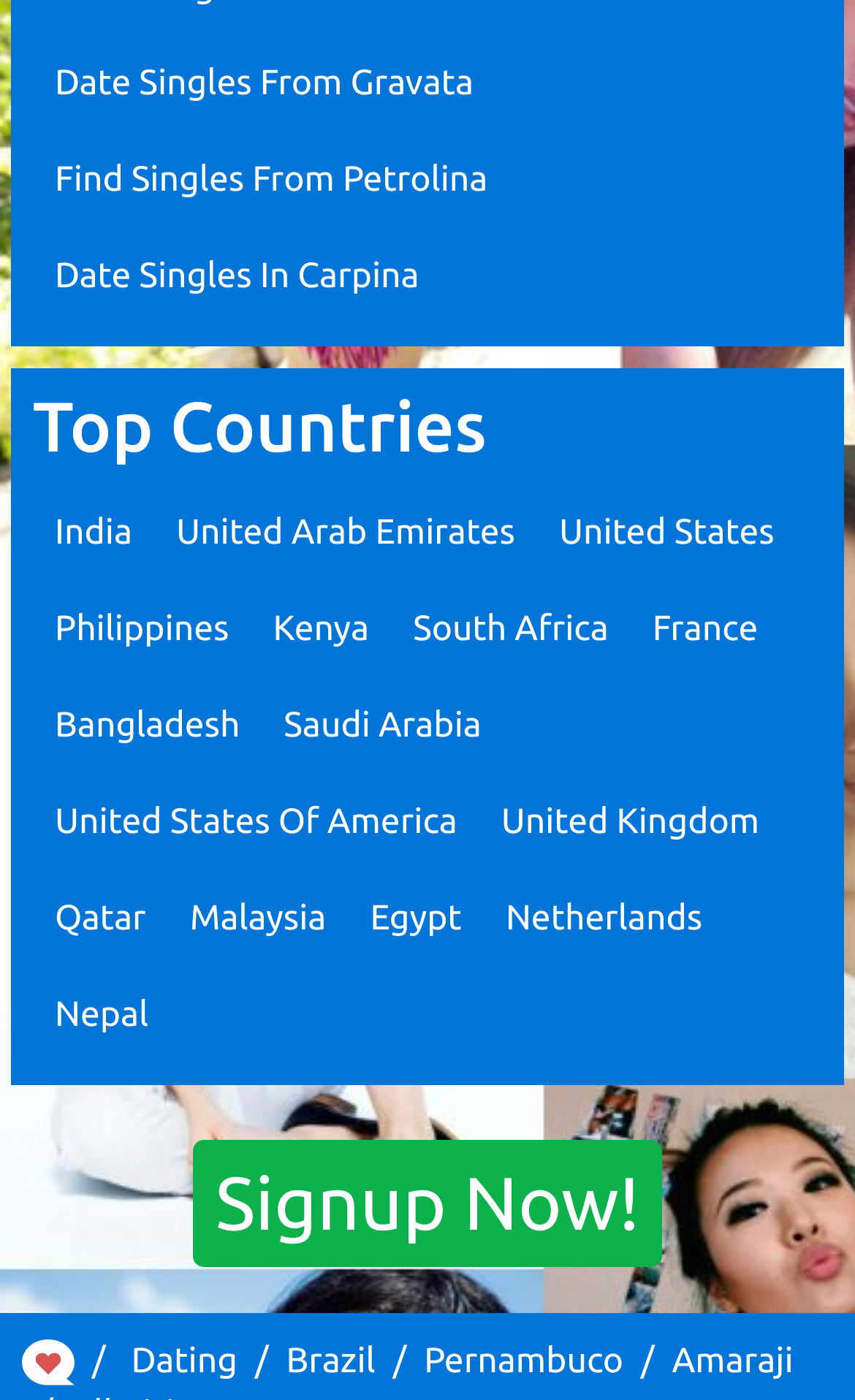Determine the bounding box coordinates for the area you should click to complete the following instruction: "Signup now".

[0.226, 0.815, 0.774, 0.905]